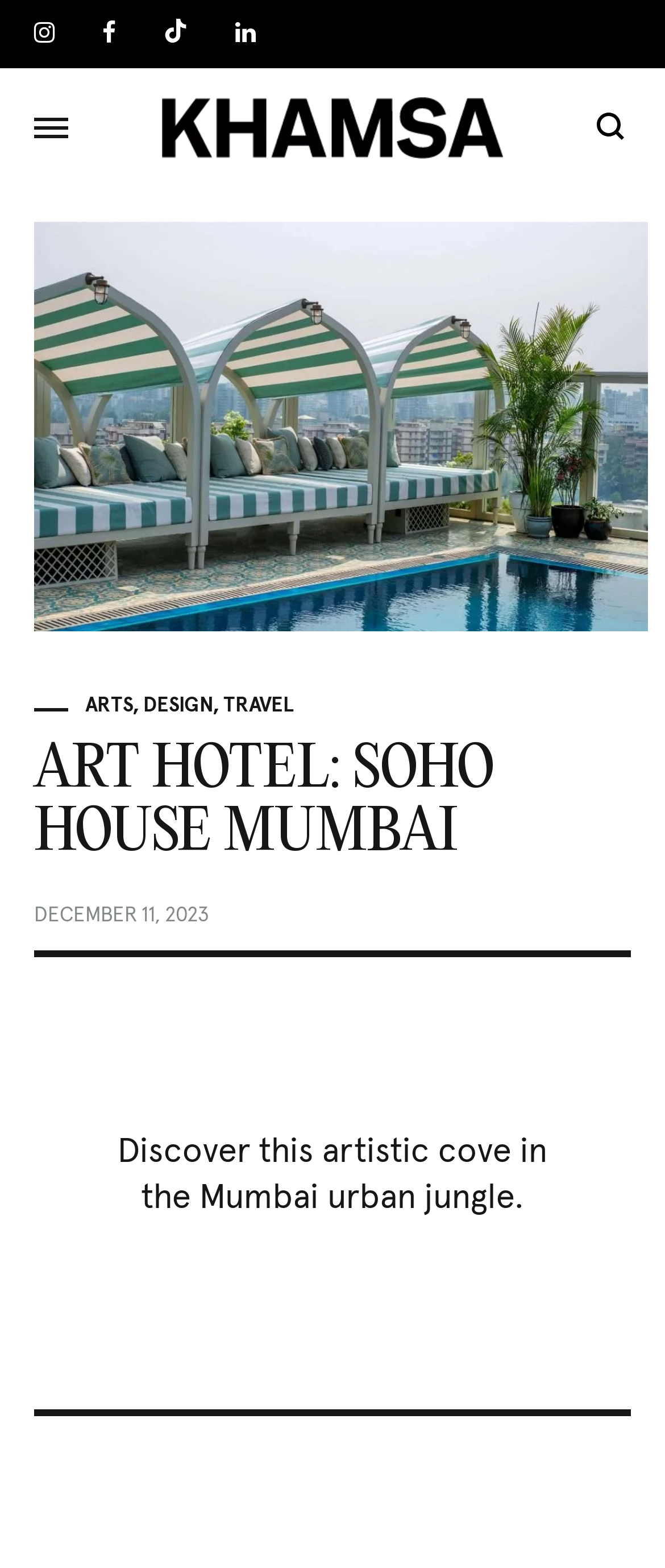Indicate the bounding box coordinates of the element that needs to be clicked to satisfy the following instruction: "Click on Toggle Menu". The coordinates should be four float numbers between 0 and 1, i.e., [left, top, right, bottom].

[0.051, 0.072, 0.103, 0.096]